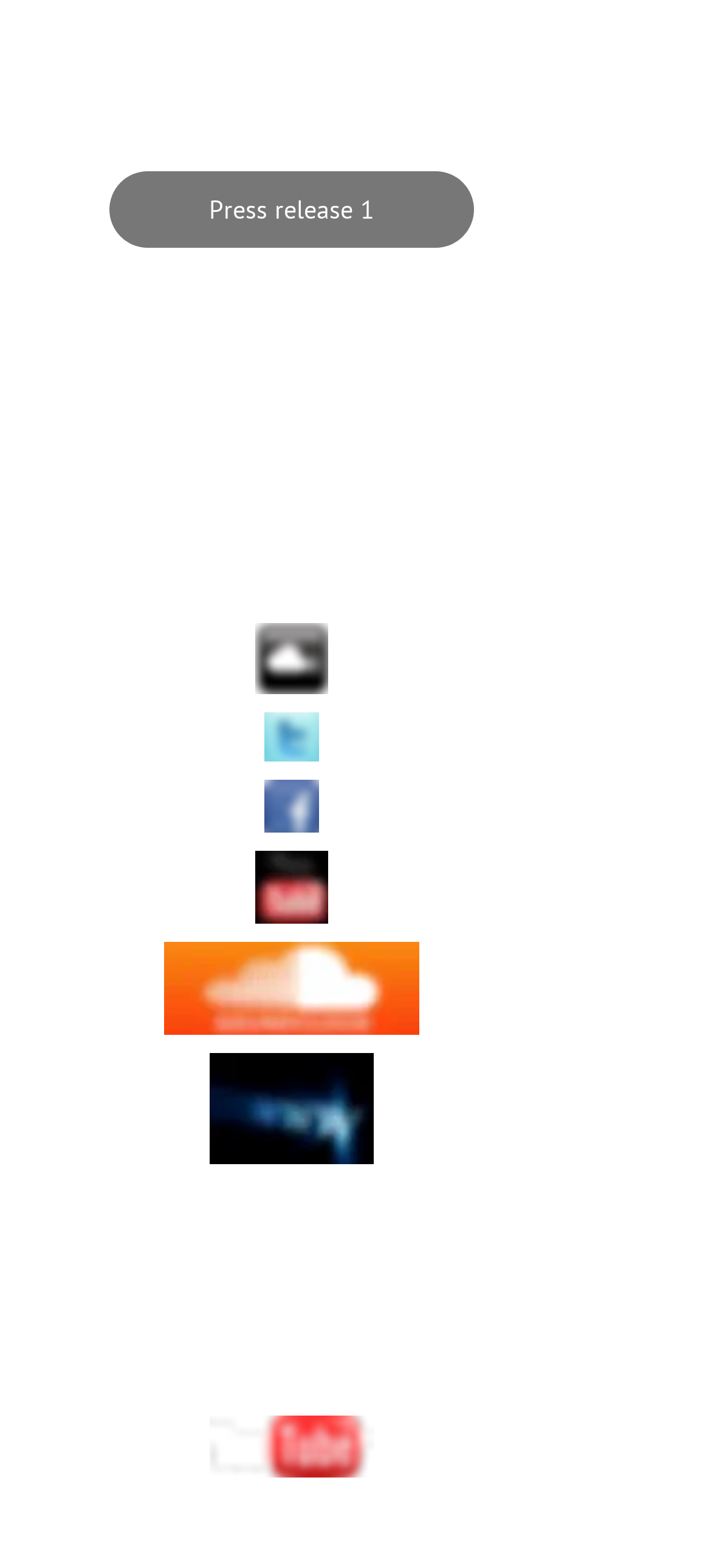Answer the question with a brief word or phrase:
How many social media logos are present on the page?

5